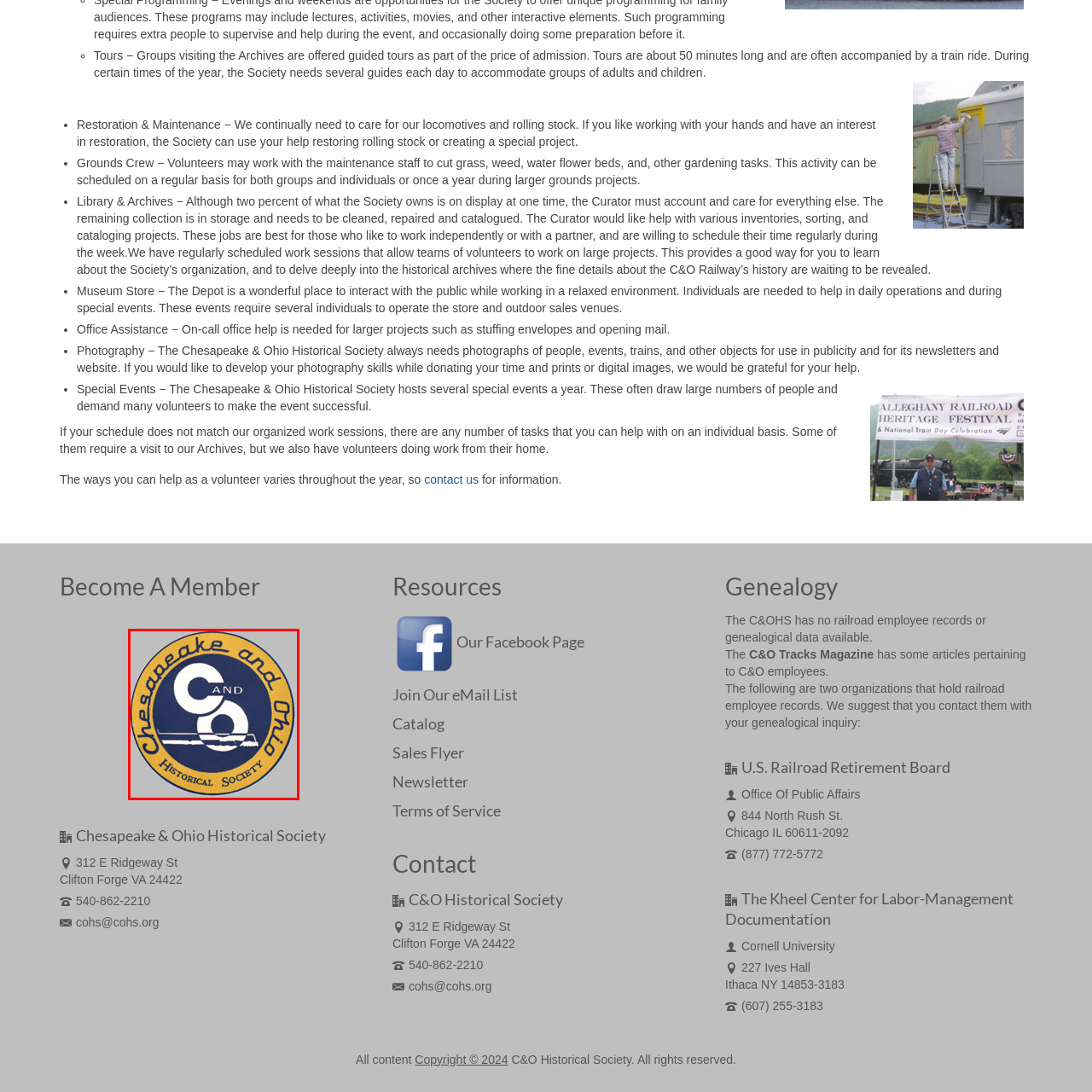What is the color of the background in the logo?
Direct your attention to the image encased in the red bounding box and answer the question thoroughly, relying on the visual data provided.

According to the caption, the words 'Chesapeake and Ohio' and 'Historical Society' are set against a blue background, implying that the background color of the logo is blue.